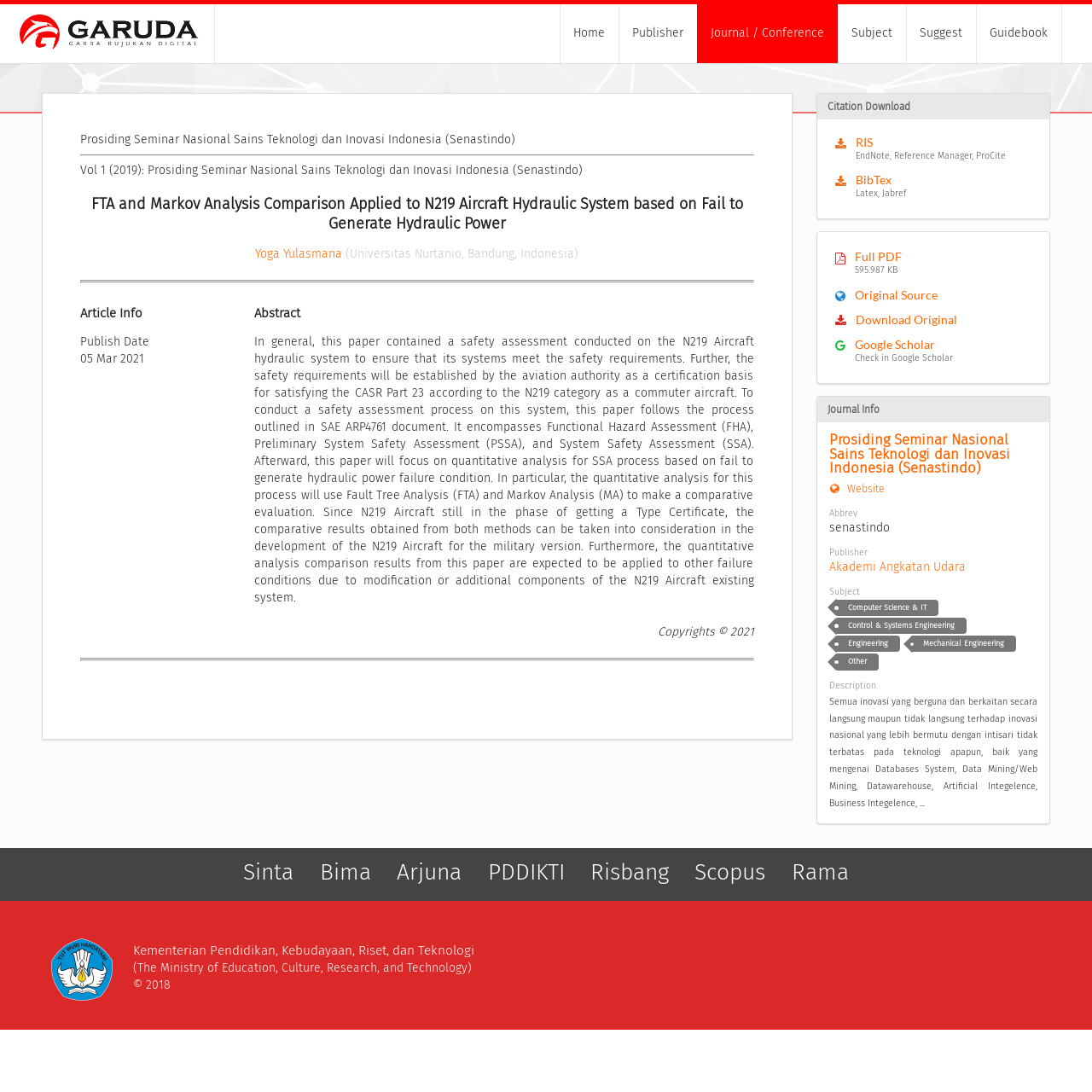Who is the author of the article?
Please use the image to deliver a detailed and complete answer.

I found the author's name by looking at the link element with the text 'Yoga Yulasmana' which is located below the article title and above the affiliation information.